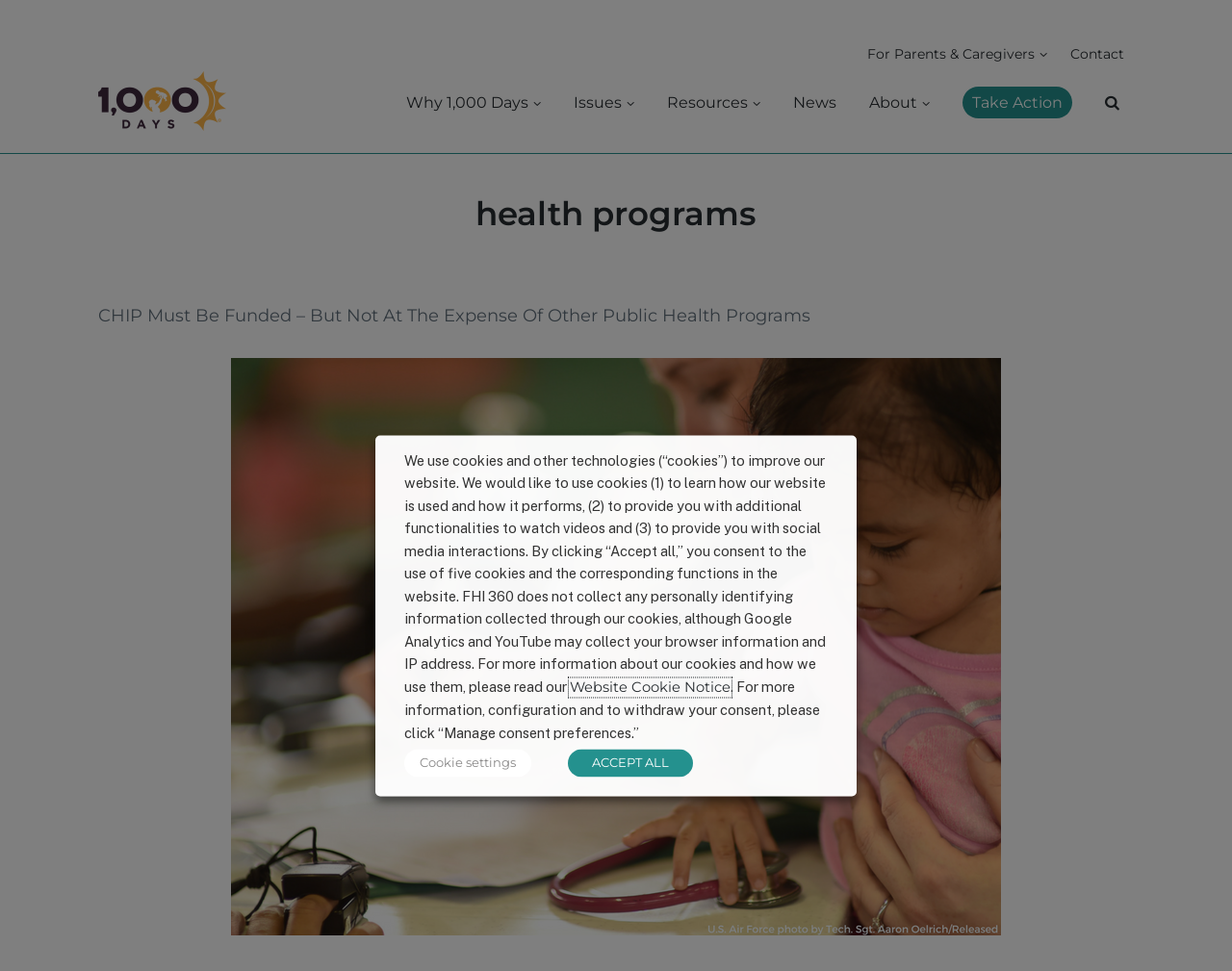Respond with a single word or phrase to the following question: What is the title of the first article?

CHIP Must Be Funded – But Not At The Expense Of Other Public Health Programs